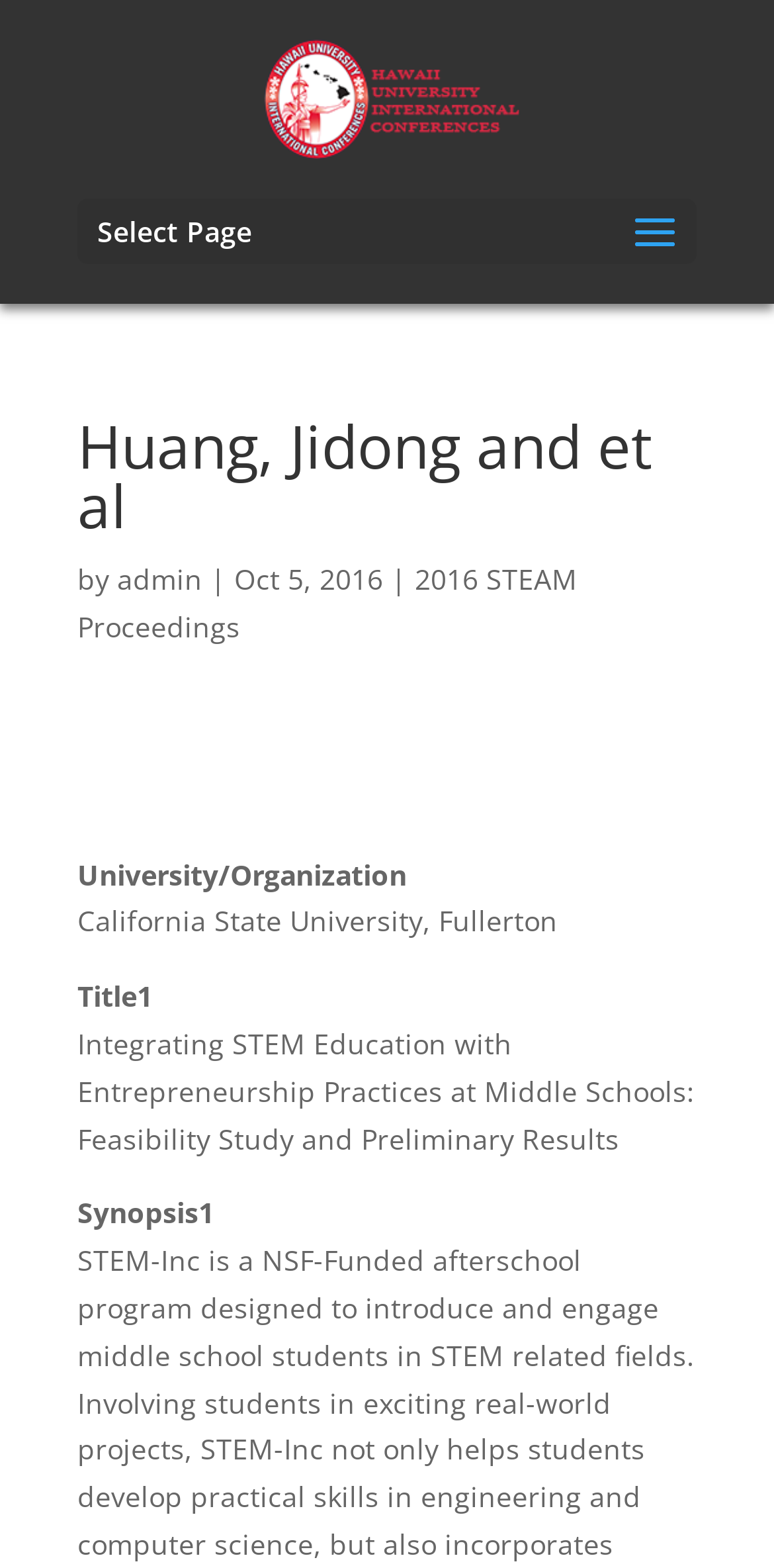Give a one-word or phrase response to the following question: What is the title of the paper?

Integrating STEM Education with Entrepreneurship Practices at Middle Schools